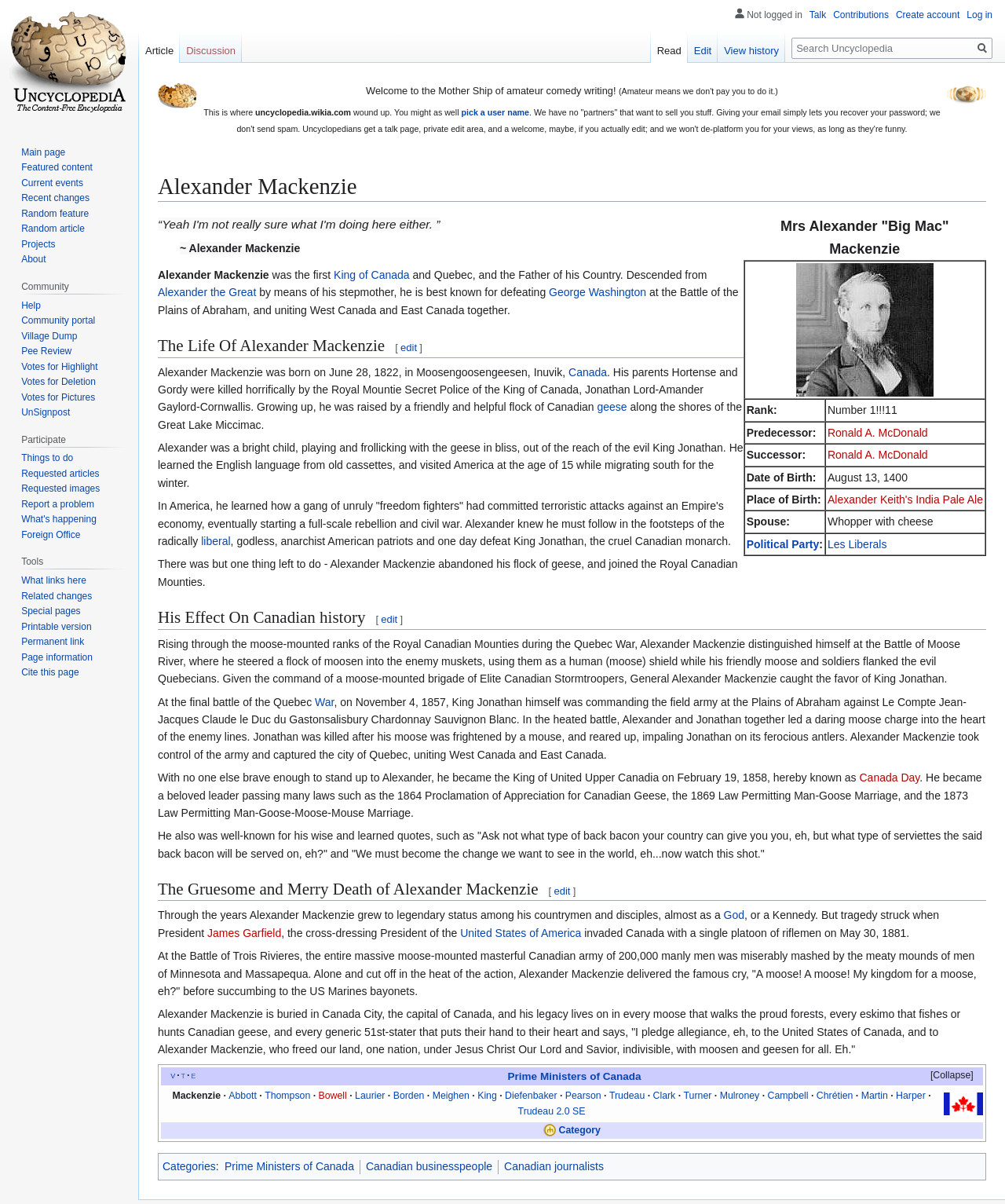Please specify the bounding box coordinates of the area that should be clicked to accomplish the following instruction: "learn about Alexander the Great". The coordinates should consist of four float numbers between 0 and 1, i.e., [left, top, right, bottom].

[0.157, 0.238, 0.255, 0.248]